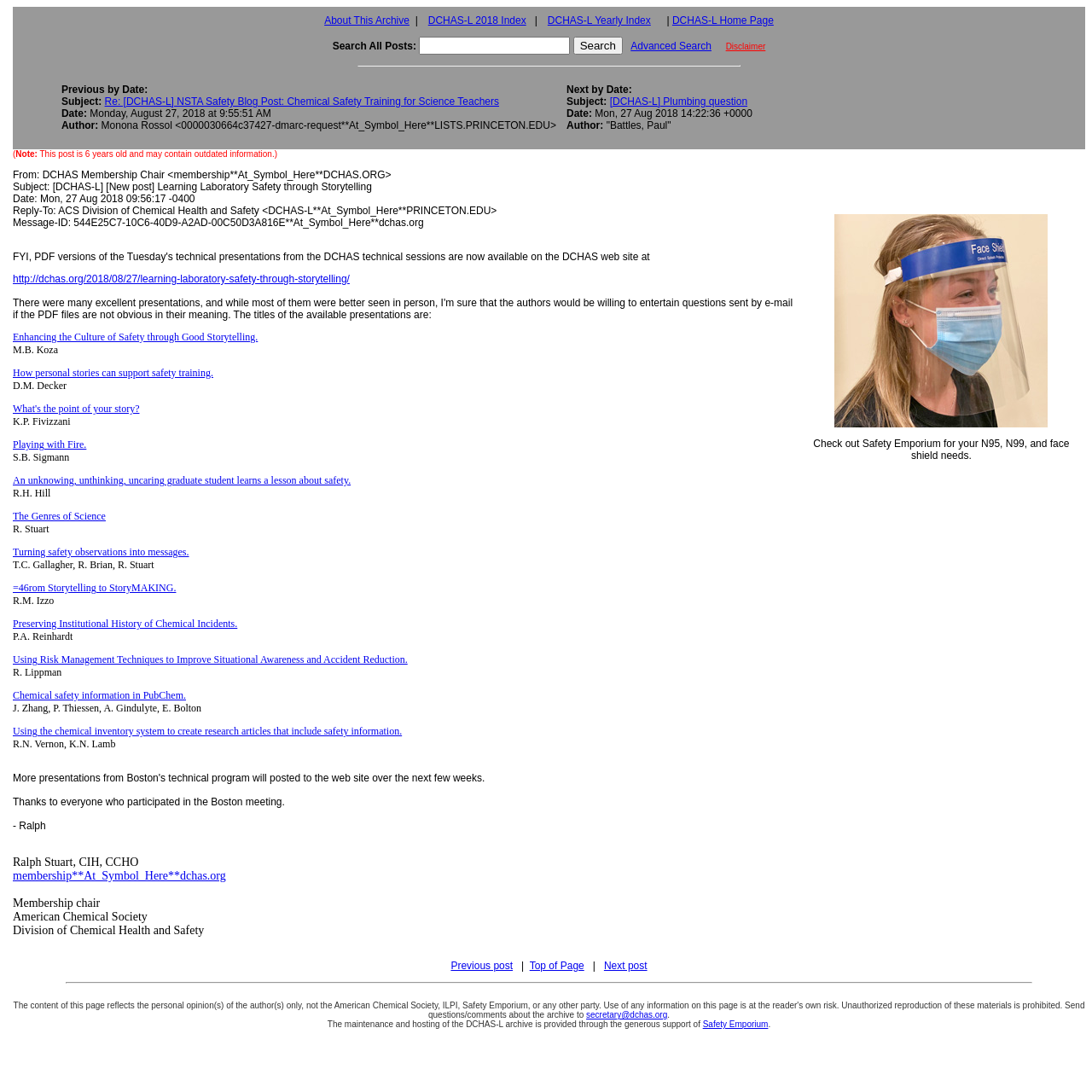Please mark the clickable region by giving the bounding box coordinates needed to complete this instruction: "Search All Posts".

[0.293, 0.03, 0.712, 0.07]